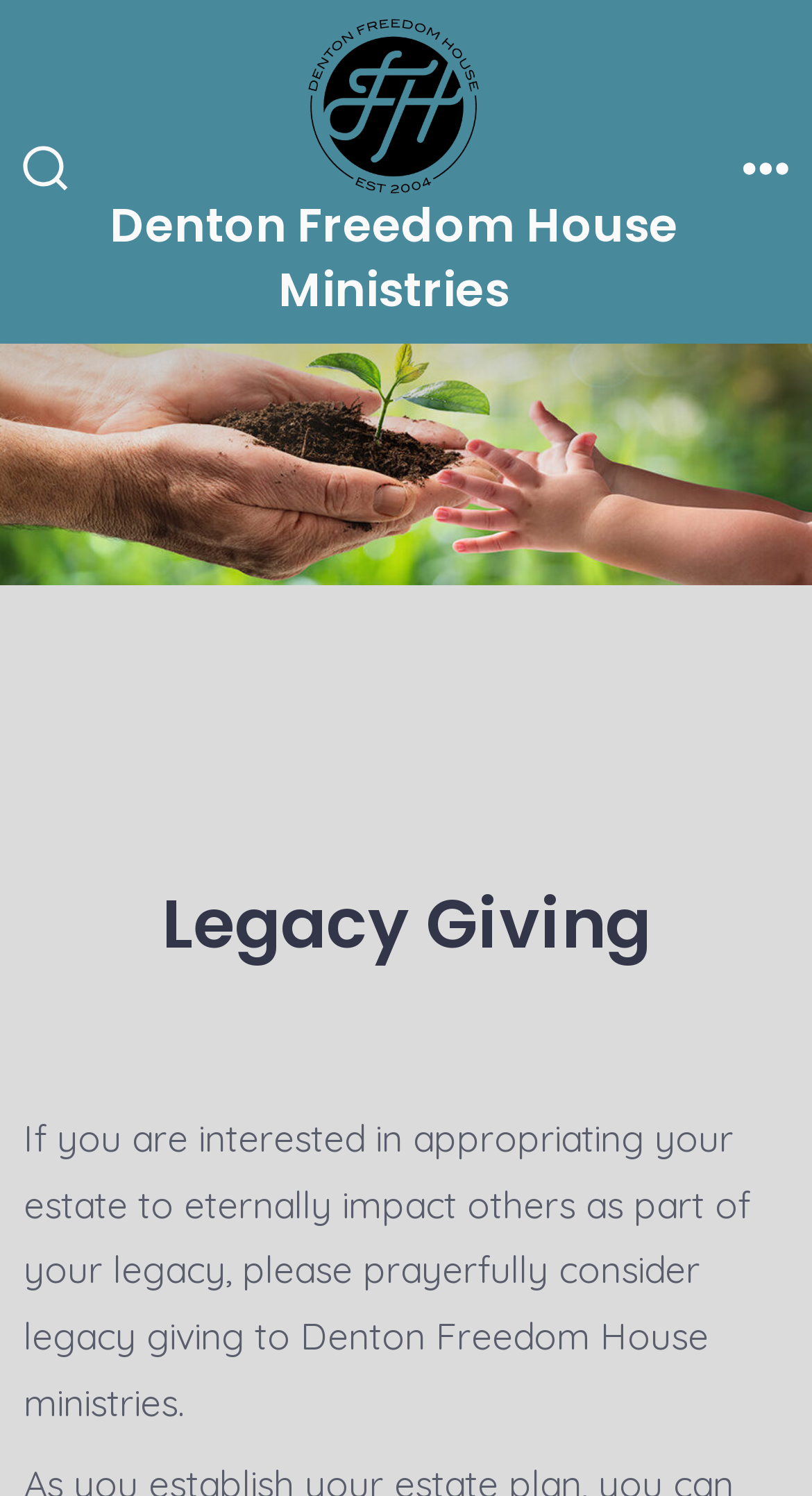Give a concise answer using only one word or phrase for this question:
What is the purpose of legacy giving?

eternally impact others